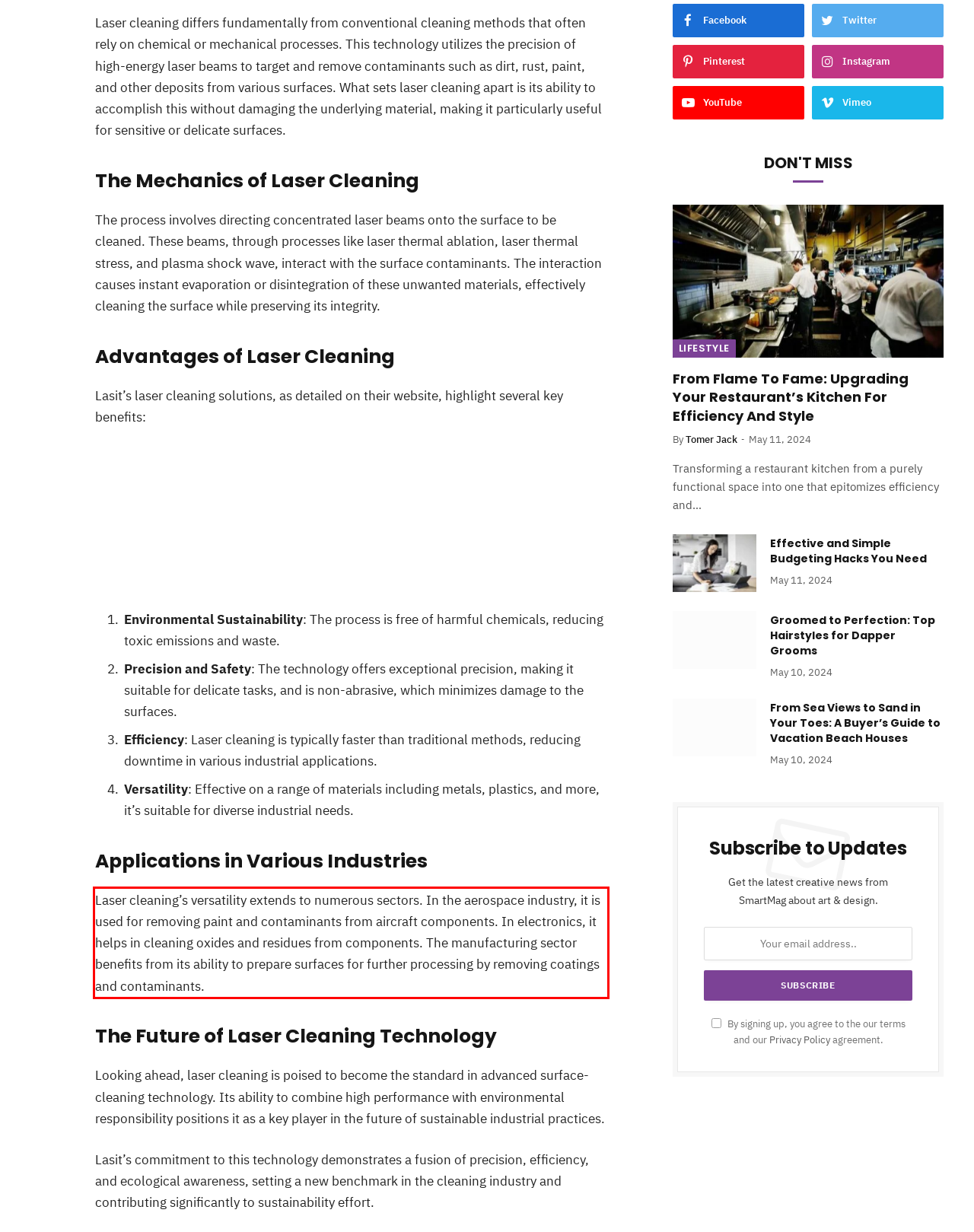Given a screenshot of a webpage, locate the red bounding box and extract the text it encloses.

Laser cleaning’s versatility extends to numerous sectors. In the aerospace industry, it is used for removing paint and contaminants from aircraft components. In electronics, it helps in cleaning oxides and residues from components. The manufacturing sector benefits from its ability to prepare surfaces for further processing by removing coatings and contaminants.